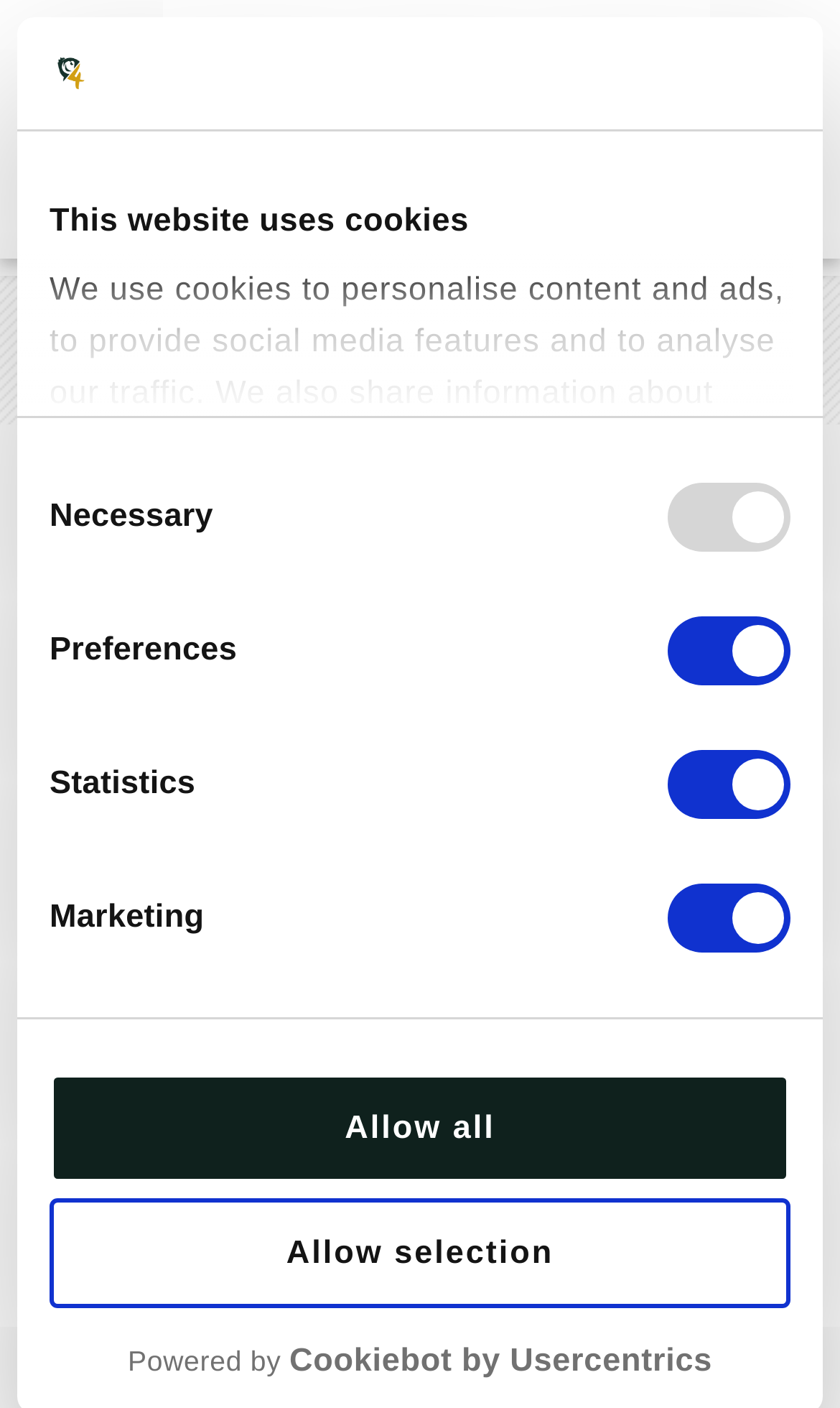Identify the bounding box coordinates necessary to click and complete the given instruction: "Be the first to review this product".

[0.206, 0.517, 0.794, 0.545]